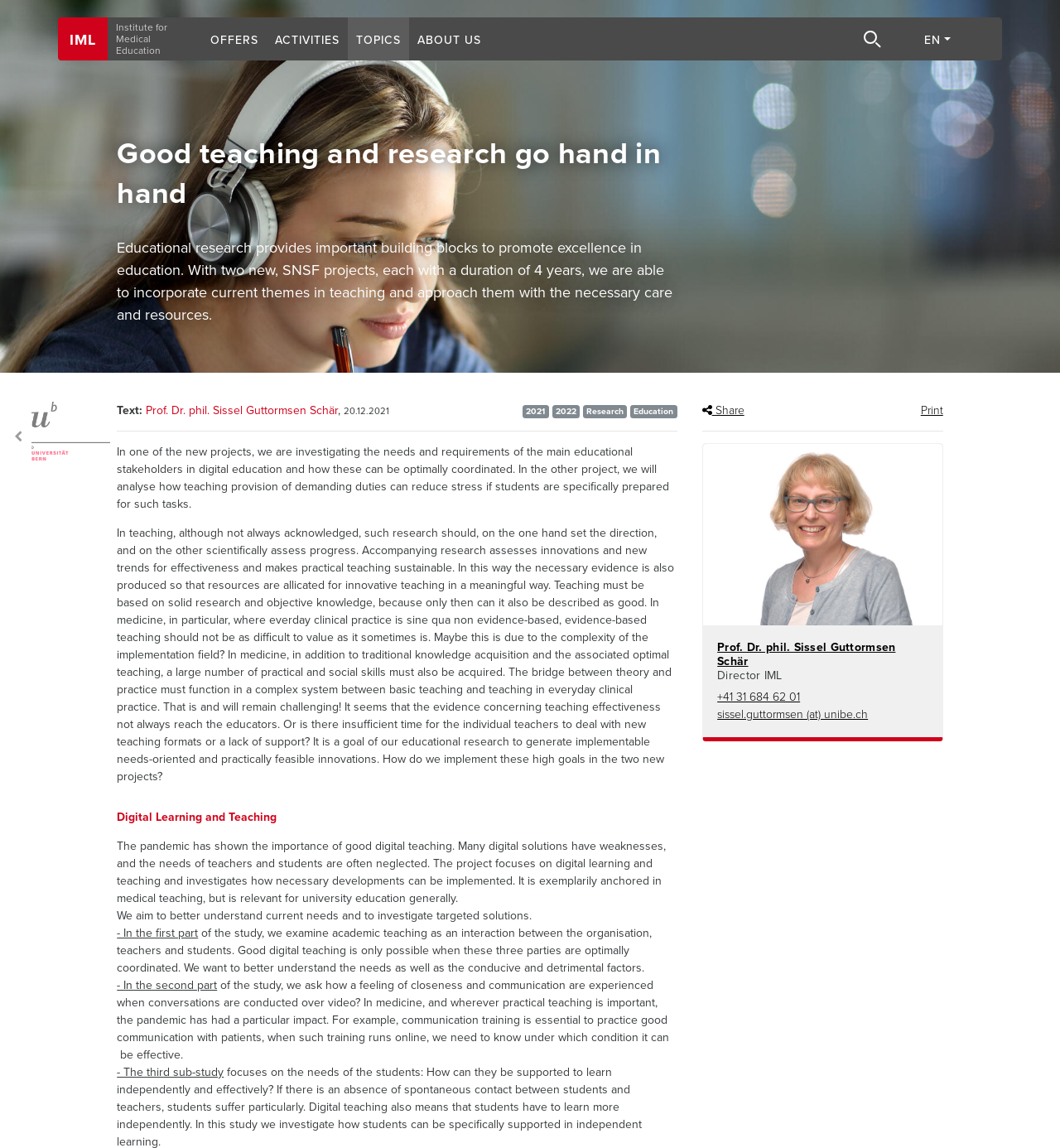Locate the bounding box coordinates of the segment that needs to be clicked to meet this instruction: "Read more about 'Digital Learning and Teaching'".

[0.11, 0.706, 0.261, 0.718]